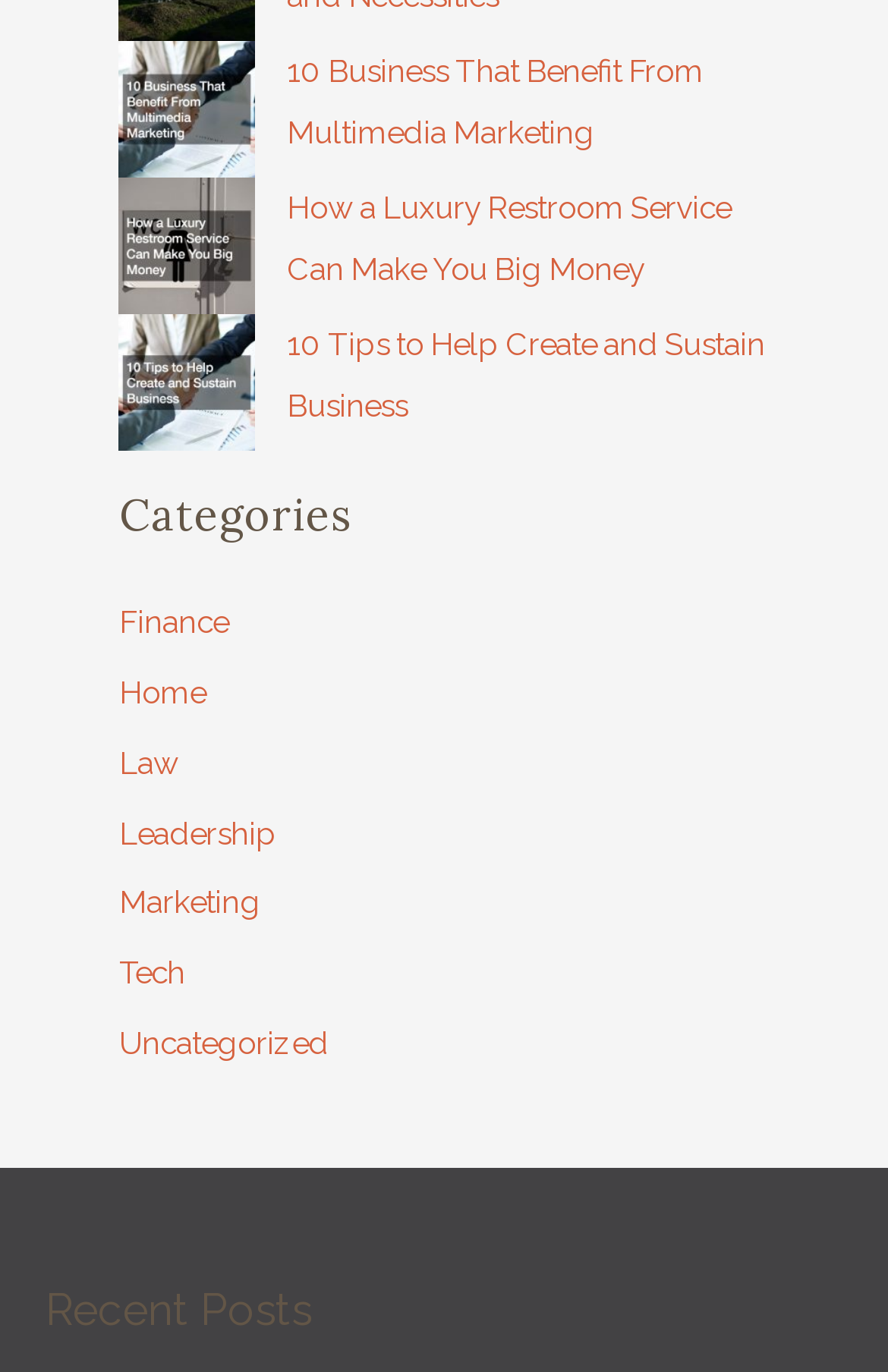Based on the description "Leadership", find the bounding box of the specified UI element.

[0.134, 0.593, 0.311, 0.62]